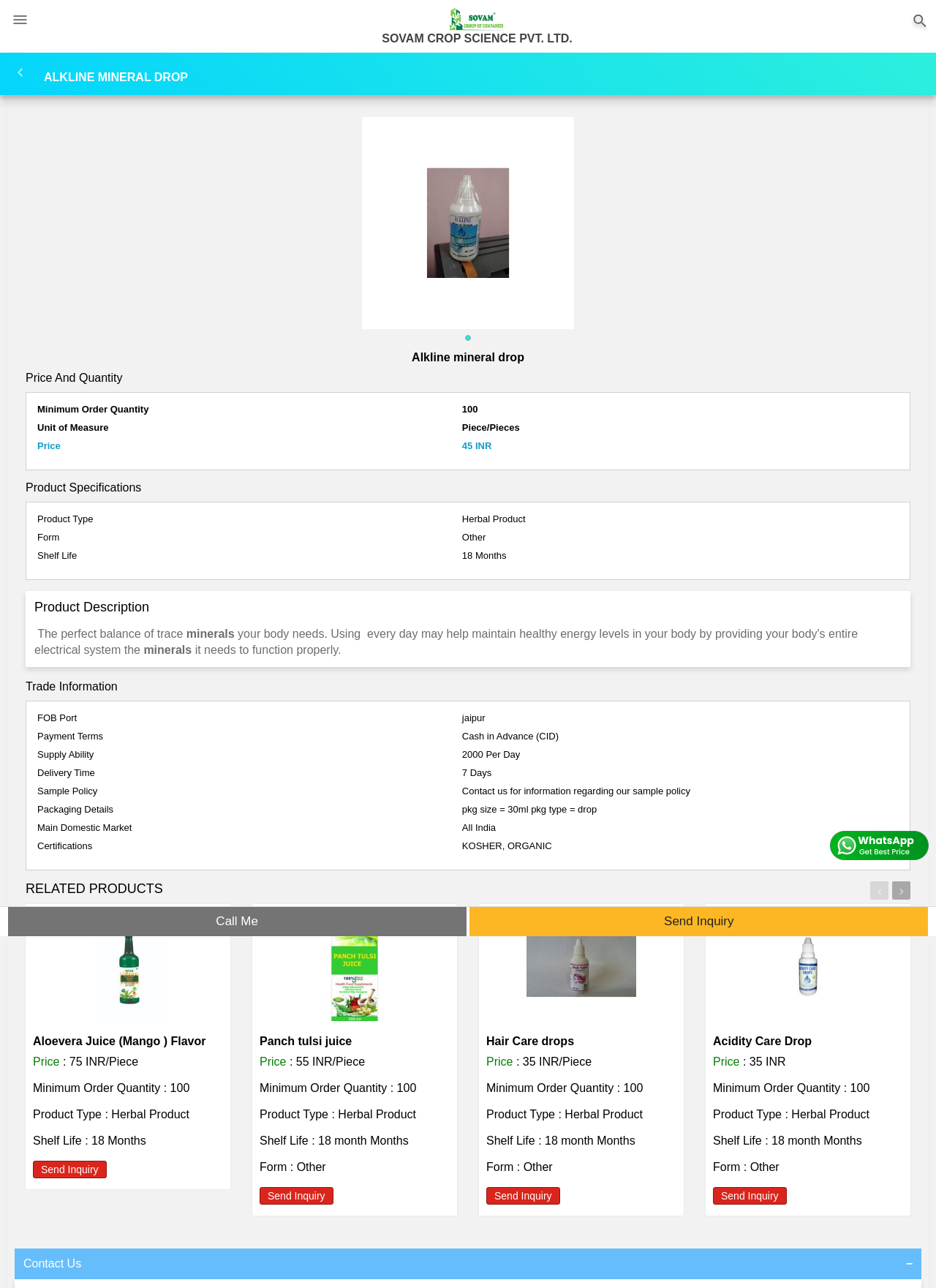Generate a thorough caption detailing the webpage content.

The webpage is about SOVAM CROP SCIENCE PVT. LTD., a manufacturer, supplier, and wholesaler of Alkline mineral drop based in Jaipur, Rajasthan, India. 

At the top of the page, there are two home icons, one on the left and one on the right, with a link to SOVAM CROP SCIENCE PVT. LTD. in between. Below this, there is a heading "ALKLINE MINERAL DROP" followed by an image of the product. 

On the left side of the page, there is a section with the title "Price And Quantity" that lists the minimum order quantity, unit of measure, price, and other product specifications. 

Below this section, there is a section titled "Product Description" that provides a brief description of the product, stating that it is a perfect balance of trace minerals that the body needs to function properly. 

Further down, there is a section titled "Trade Information" that lists details such as FOB port, payment terms, supply ability, delivery time, sample policy, packaging details, main domestic market, and certifications. 

The page also features a section titled "RELATED PRODUCTS" that lists three related products: Aloevera Juice (Mango) Flavor, Panch tulsi juice, and Hair Care drops. Each product has an image, price, minimum order quantity, product type, and shelf life listed. There is also a "Send Inquiry" link for each product.